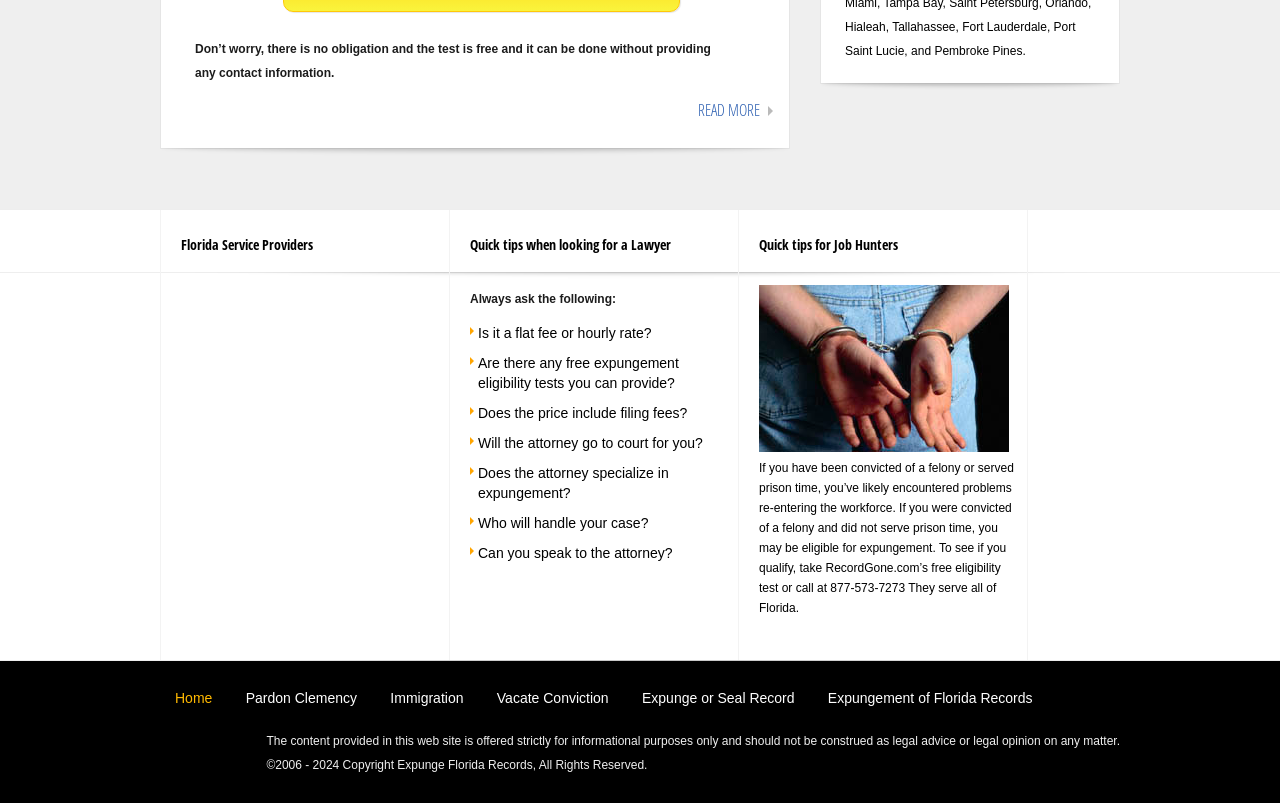Please answer the following question as detailed as possible based on the image: 
What is the purpose of the RecordGone.com website?

The webpage mentions RecordGone.com as a website that provides expungement services, including a free eligibility test. This suggests that the website is related to helping individuals with expungement-related issues.